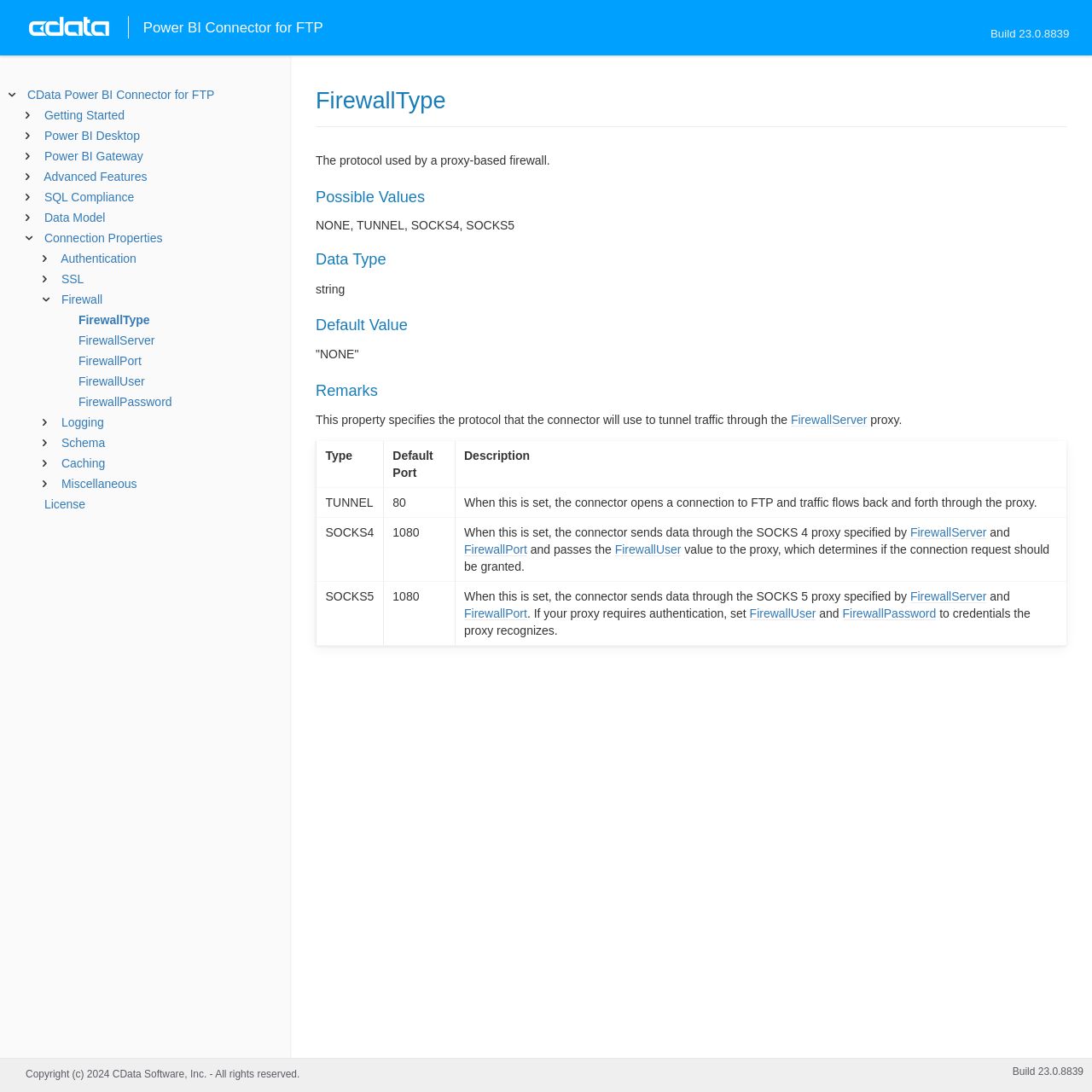Could you find the bounding box coordinates of the clickable area to complete this instruction: "Click on License"?

[0.041, 0.455, 0.078, 0.468]